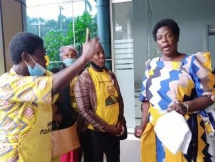Explain in detail what you see in the image.

In this image, group members gather, expressing their sentiments with animated gestures. One individual, wearing a mask and a patterned shirt, raises their hand as if making a point, while another, dressed in a vibrant patterned dress, appears to be addressing them. The backdrop features large windows with greenery visible outside, suggesting a public or institutional setting. The scene captures a moment of lively discussion among individuals likely involved in a political or social cause, reflecting engagement and perhaps a sense of urgency.